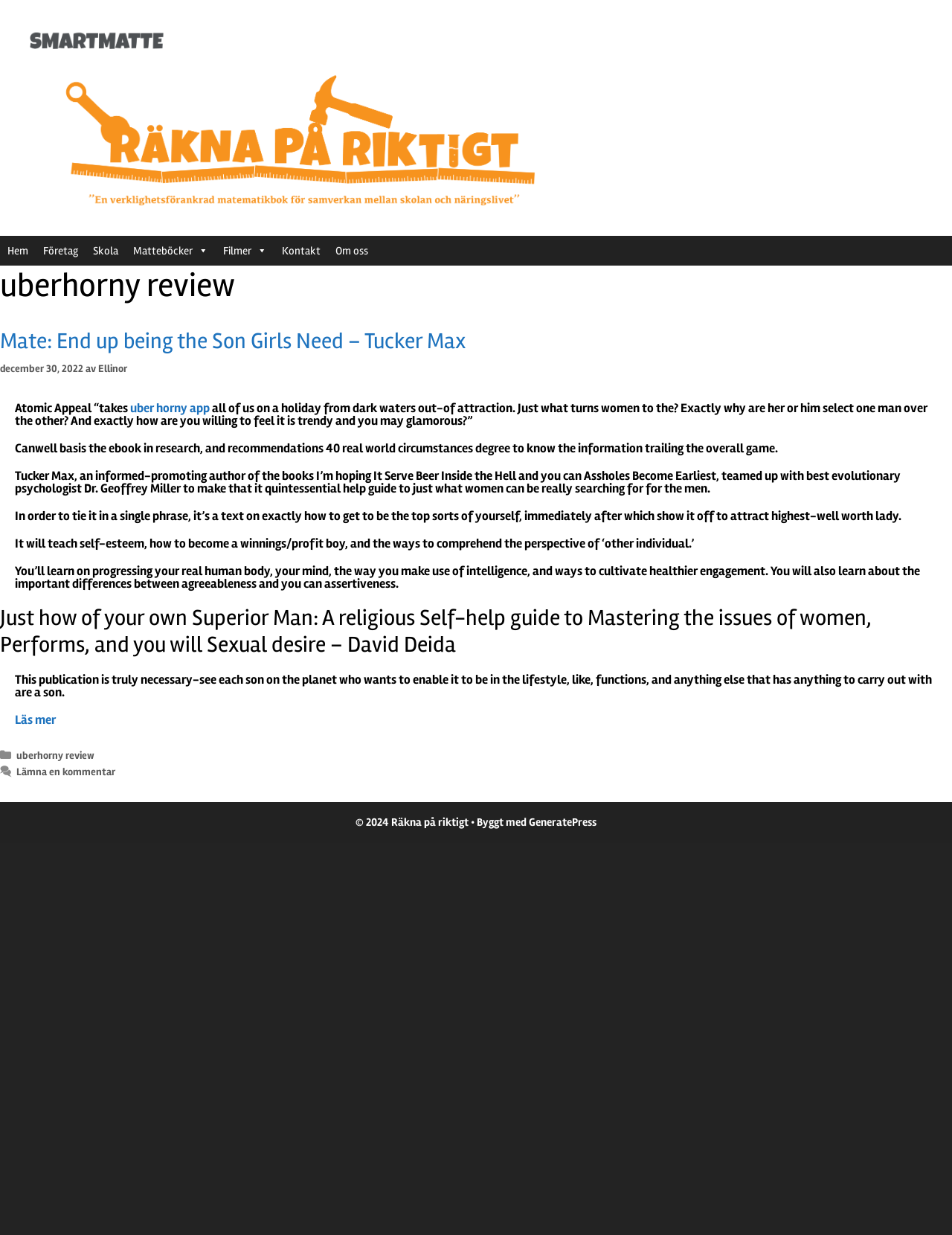What is the name of the book reviewed on this webpage?
Look at the webpage screenshot and answer the question with a detailed explanation.

I determined the answer by looking at the heading element with the text 'Mate: End up being the Son Girls Need – Tucker Max' which is a prominent element on the webpage, indicating that it is the main topic of the webpage.